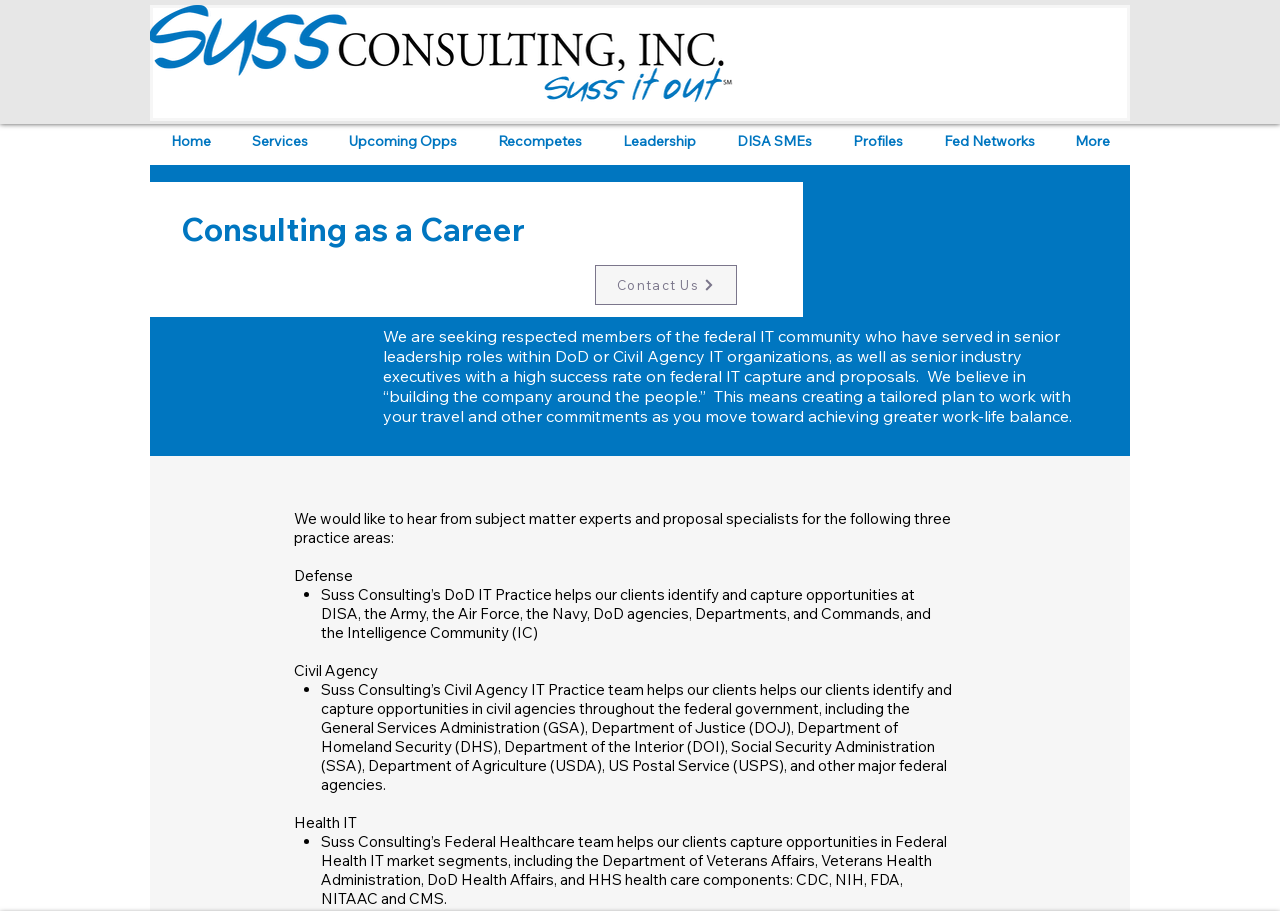Please locate the bounding box coordinates of the element that should be clicked to achieve the given instruction: "Go to the 'Home' page".

[0.117, 0.135, 0.18, 0.175]